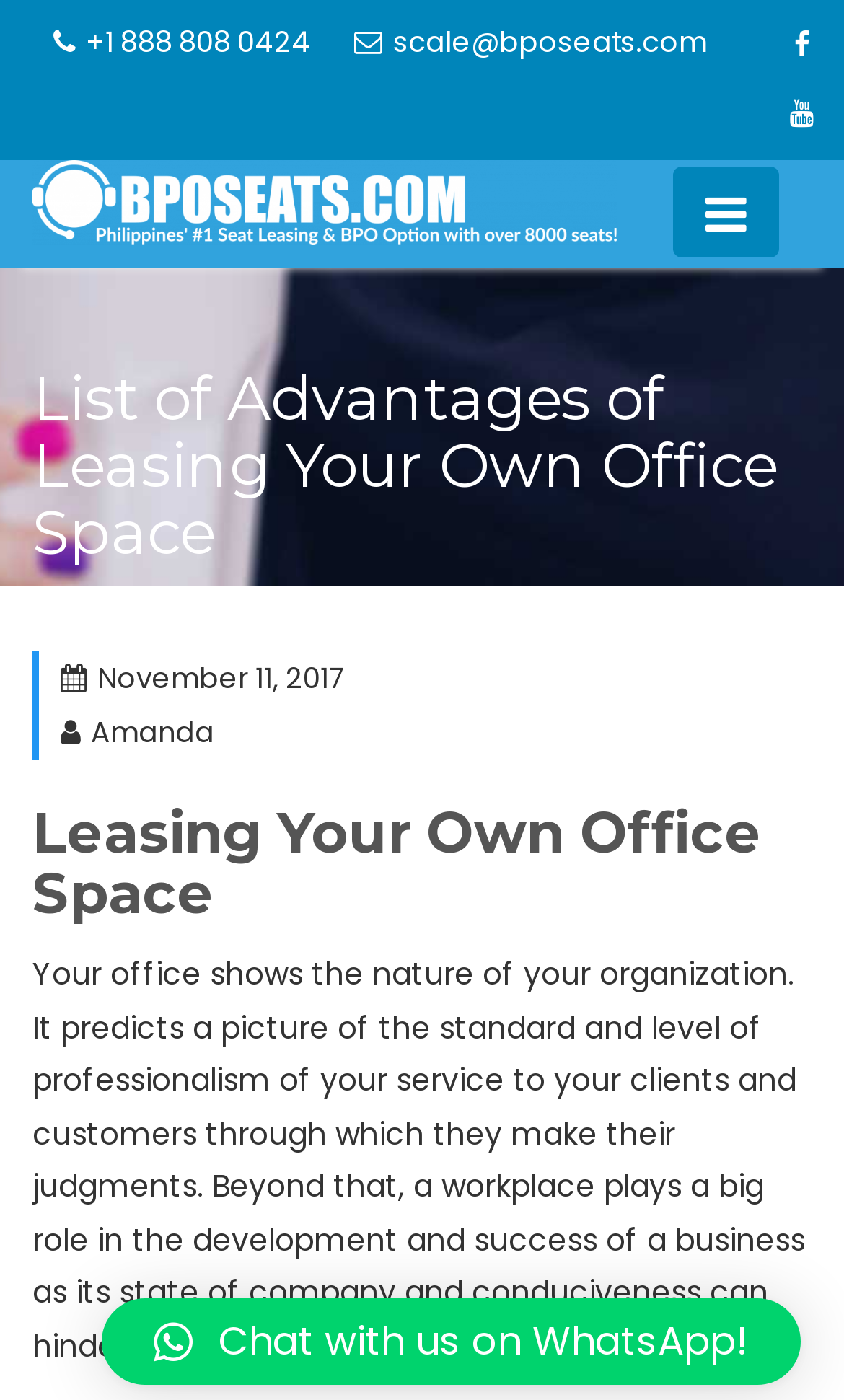Examine the image carefully and respond to the question with a detailed answer: 
What is the purpose of an office space according to the webpage?

According to the webpage, an office space shows the nature of the organization and predicts a picture of the standard and level of professionalism of the service to clients and customers.